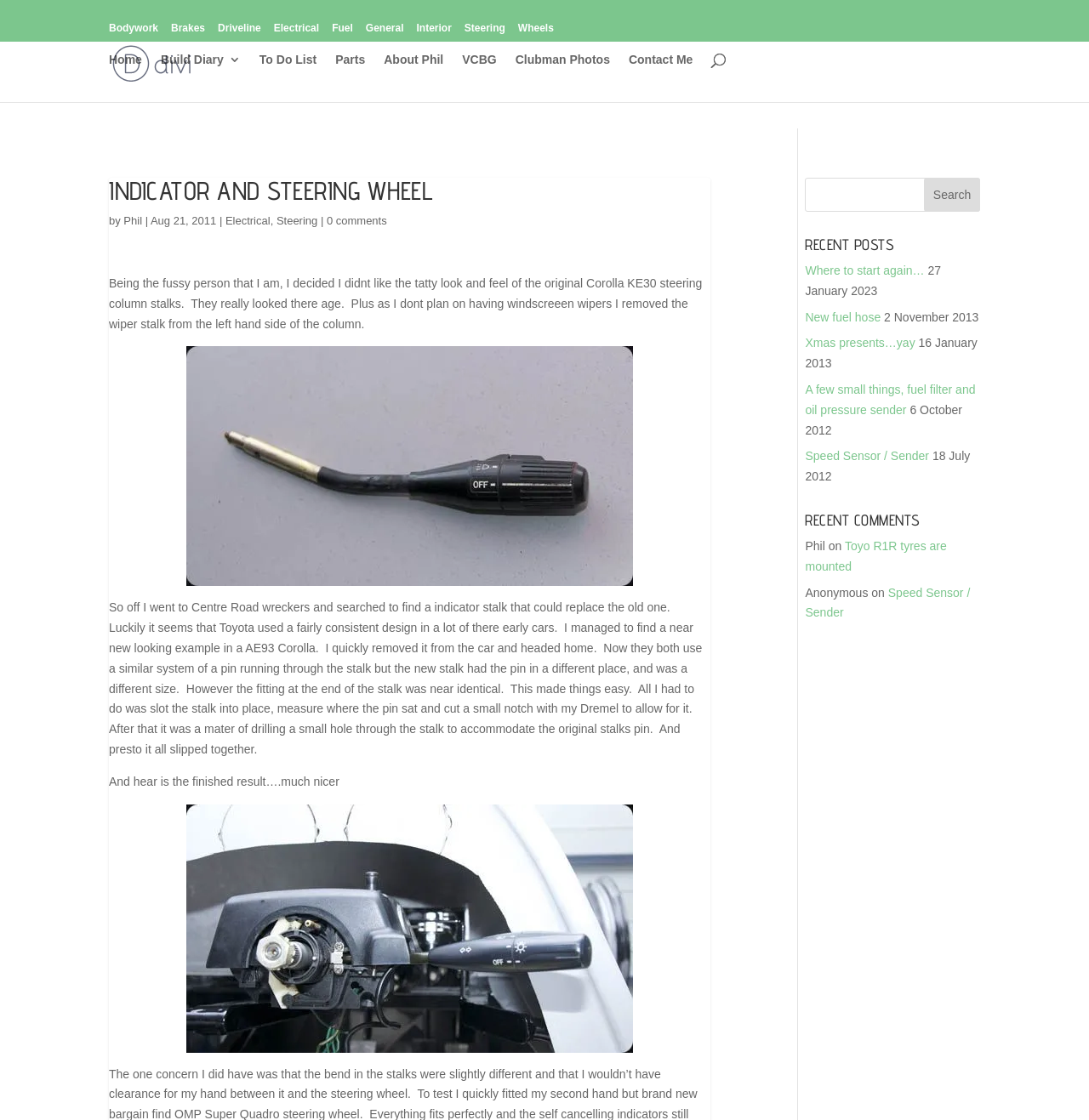Give a one-word or phrase response to the following question: What is the purpose of the search box?

To search the website